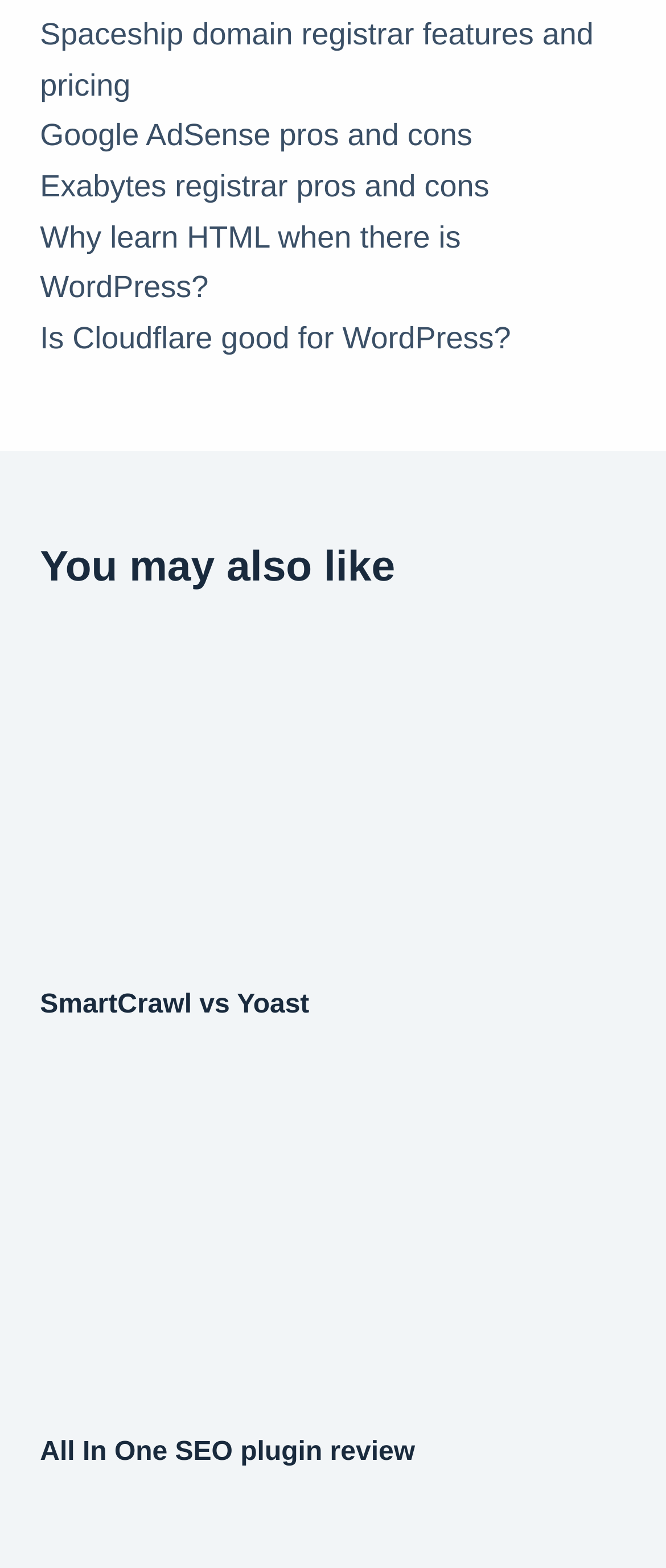Find the bounding box coordinates of the clickable region needed to perform the following instruction: "Check out All In One SEO plugin review". The coordinates should be provided as four float numbers between 0 and 1, i.e., [left, top, right, bottom].

[0.06, 0.687, 0.94, 0.897]